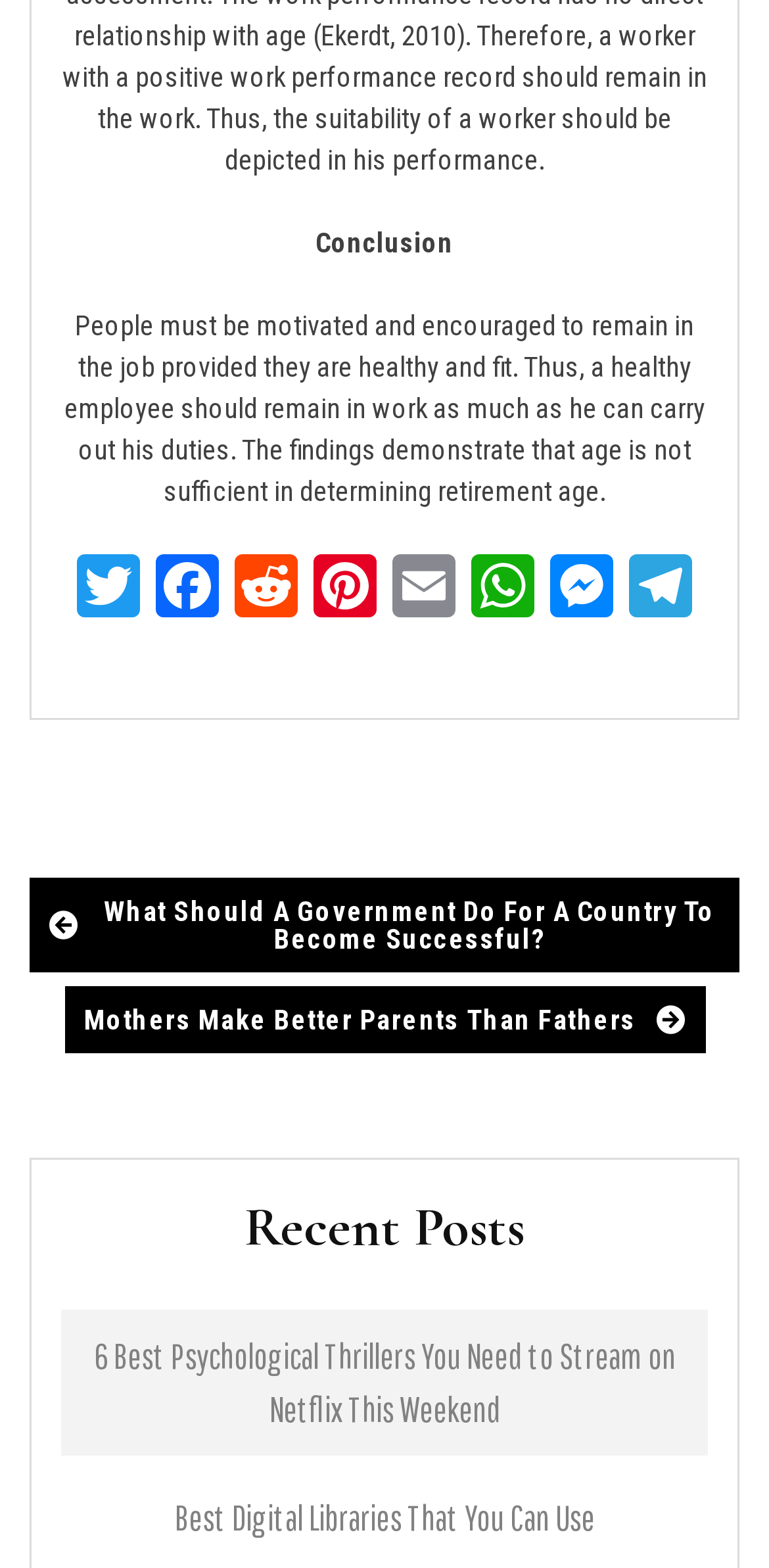Based on the element description "Reddit", predict the bounding box coordinates of the UI element.

[0.295, 0.353, 0.397, 0.4]